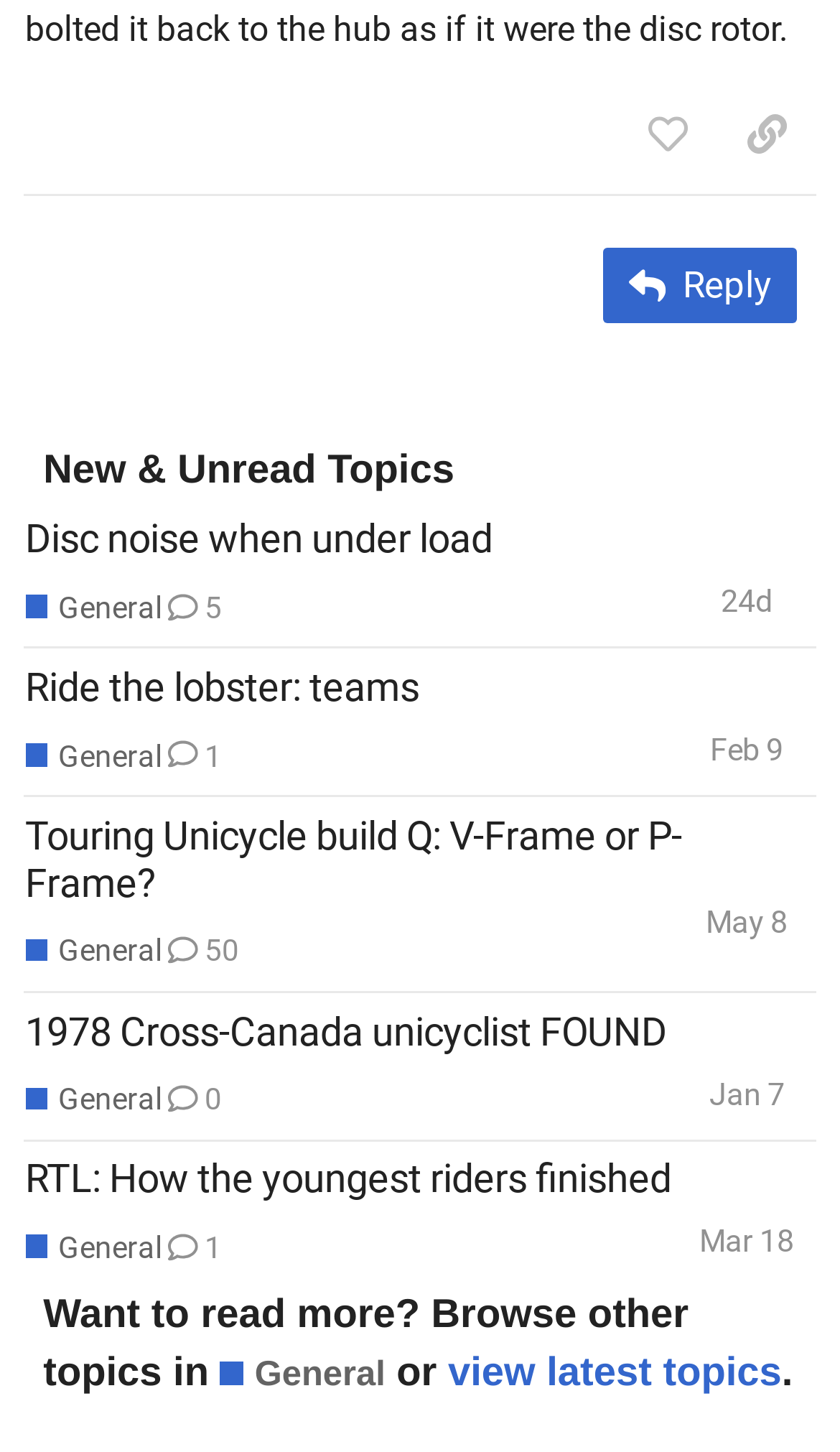Pinpoint the bounding box coordinates of the clickable area necessary to execute the following instruction: "Click the 'Reply' button". The coordinates should be given as four float numbers between 0 and 1, namely [left, top, right, bottom].

[0.718, 0.17, 0.949, 0.223]